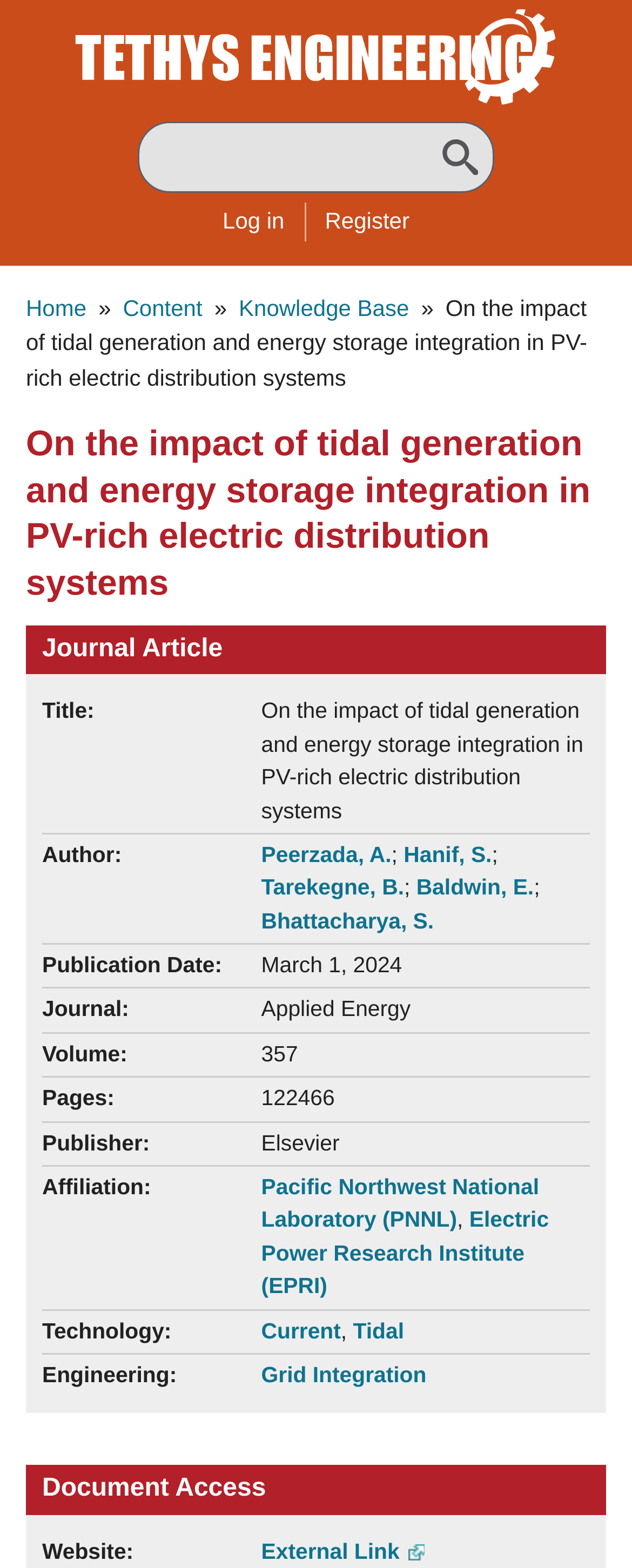Who are the authors of the journal article?
Using the image as a reference, deliver a detailed and thorough answer to the question.

I found the authors of the journal article by looking at the static text elements with the text 'Author:' and the corresponding link elements with the authors' names, which are located below the title of the journal article.